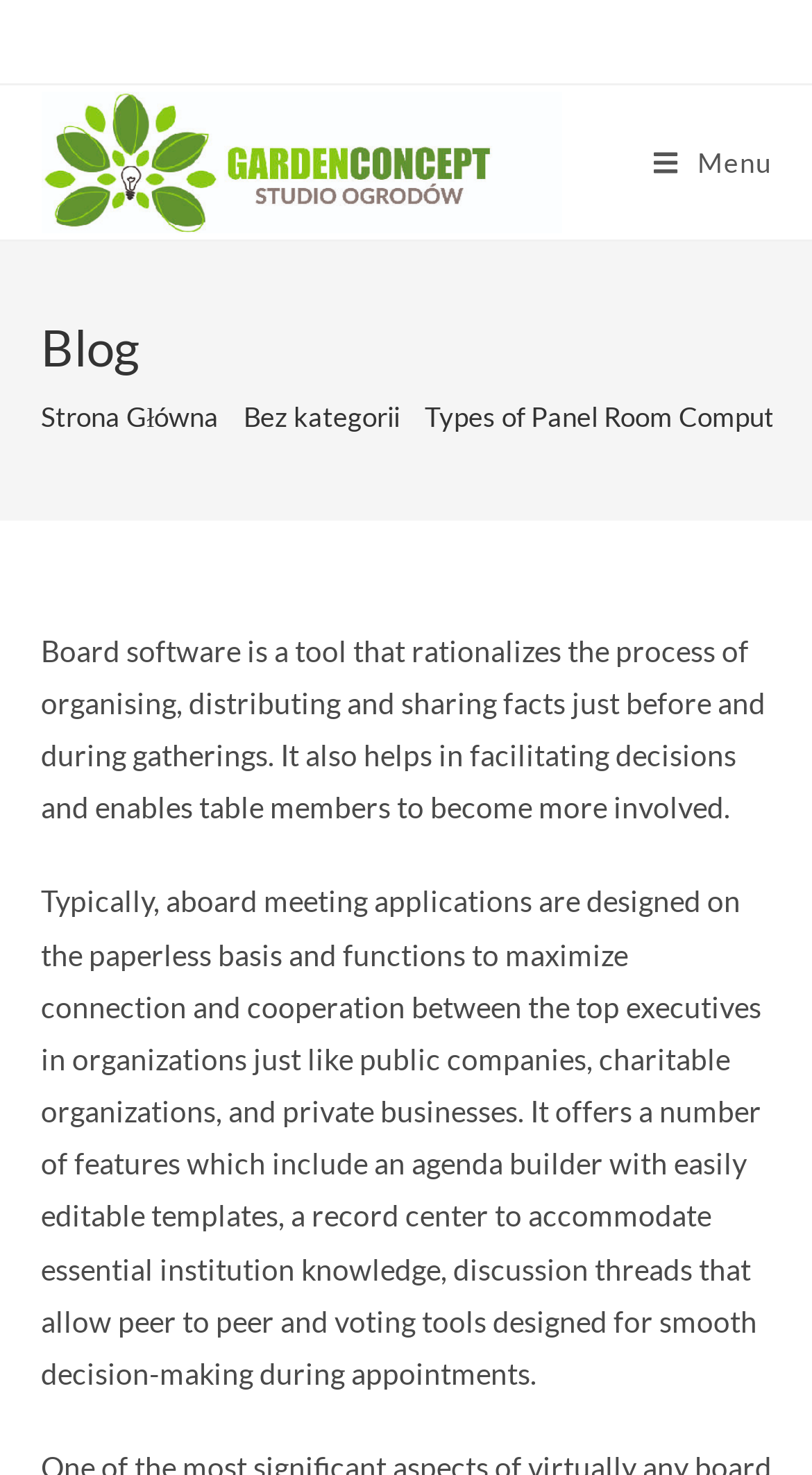Explain the features and main sections of the webpage comprehensively.

The webpage appears to be a blog or article page about board software, specifically discussing its features and benefits. At the top left of the page, there is a logo or image of "GARDEN CONCEPT STUDIO OGRODÓW" with a link to the same name. On the top right, there is a "Mobile Menu" link.

Below the logo, there is a header section that spans the entire width of the page. Within this section, there are three main elements: a "Blog" heading, a "Breadcrumbs" navigation menu, and two paragraphs of text. The "Breadcrumbs" menu has two links: "Strona Główna" and "Bez kategorii".

The first paragraph of text describes board software as a tool that helps organize and share information before and during meetings, facilitating decision-making and member involvement. The second paragraph elaborates on the features of board meeting applications, including an agenda builder, record center, discussion threads, and voting tools.

Overall, the page has a simple and organized layout, with a focus on presenting information about board software in a clear and concise manner.